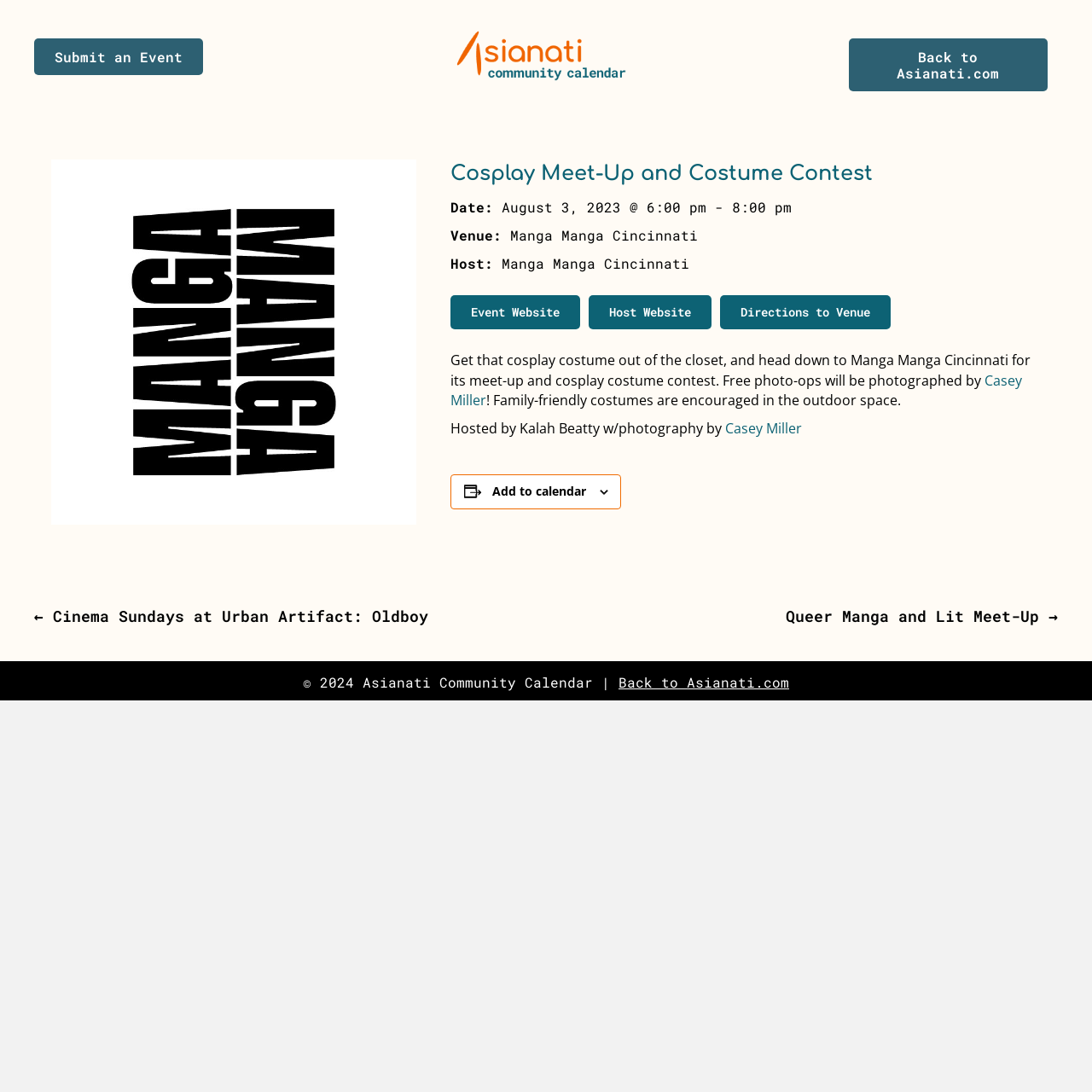Determine the bounding box coordinates of the clickable element necessary to fulfill the instruction: "Click the '分类' heading". Provide the coordinates as four float numbers within the 0 to 1 range, i.e., [left, top, right, bottom].

None